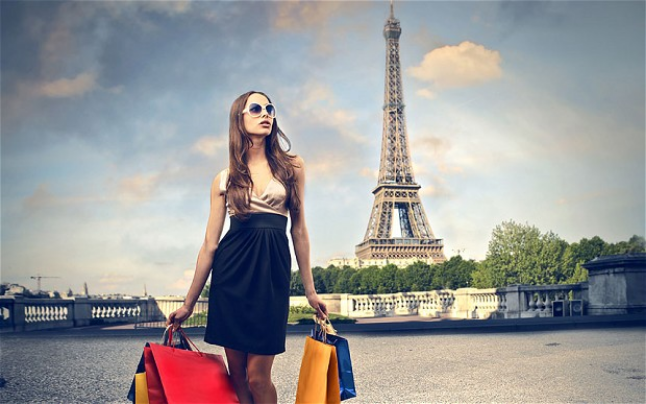Where is the woman standing?
Using the image, provide a detailed and thorough answer to the question.

The image captures the woman standing in front of the iconic Eiffel Tower in Paris, which is a famous landmark and a popular tourist destination.